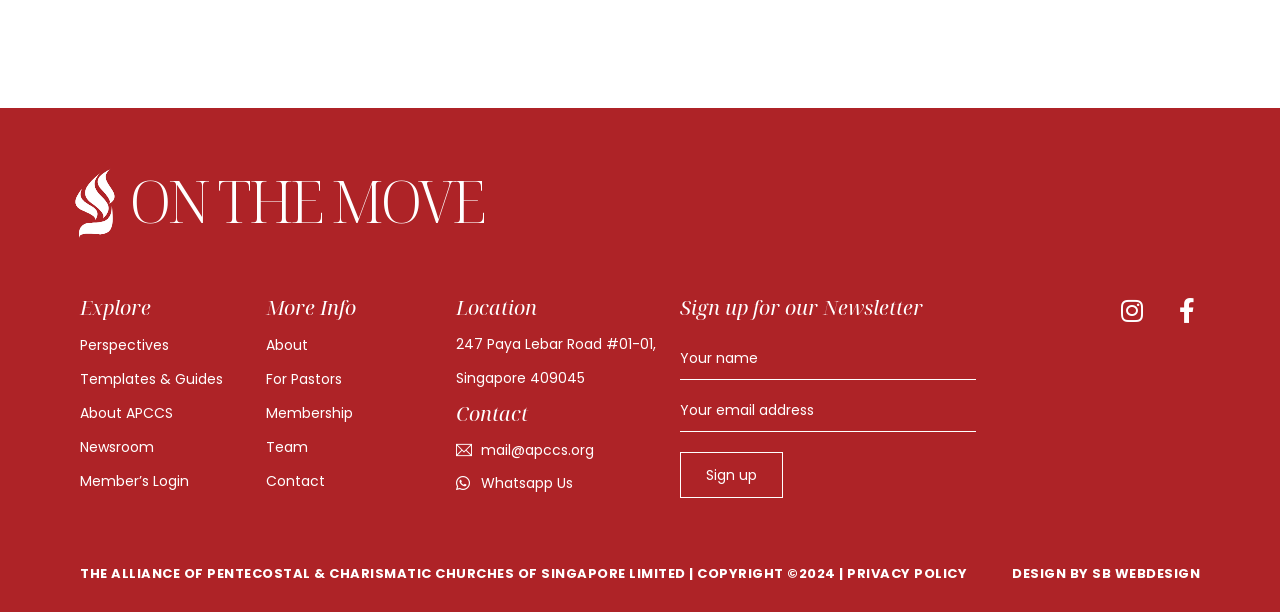How can I contact APCCS?
Please respond to the question with as much detail as possible.

The contact information of APCCS can be found in the 'Contact' section, which is located in the middle of the webpage, and it provides two ways to contact them: via email at 'mail@apccs.org' or via Whatsapp.